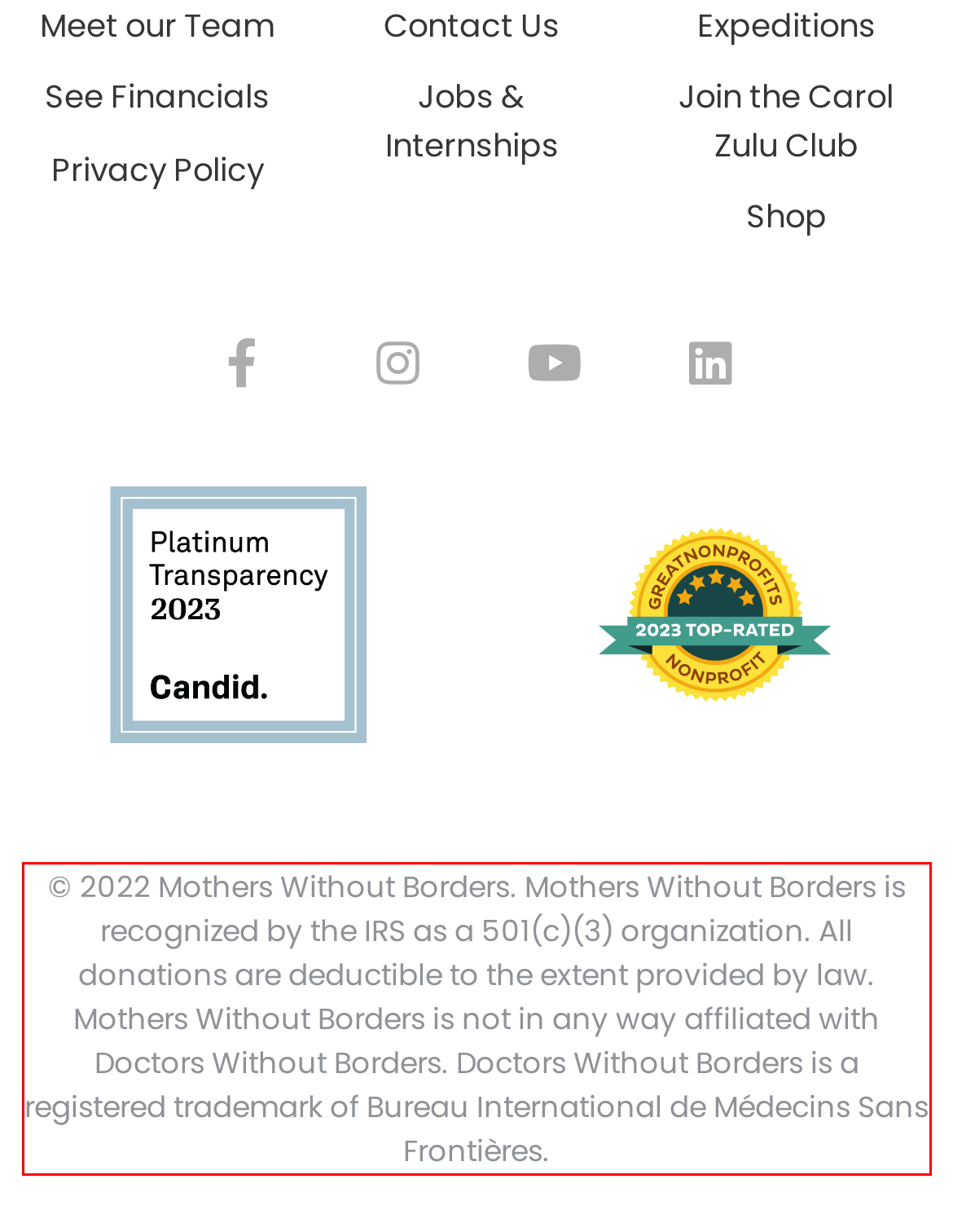You are presented with a webpage screenshot featuring a red bounding box. Perform OCR on the text inside the red bounding box and extract the content.

© 2022 Mothers Without Borders. Mothers Without Borders is recognized by the IRS as a 501(c)(3) organization. All donations are deductible to the extent provided by law. Mothers Without Borders is not in any way affiliated with Doctors Without Borders. Doctors Without Borders is a registered trademark of Bureau International de Médecins Sans Frontières.